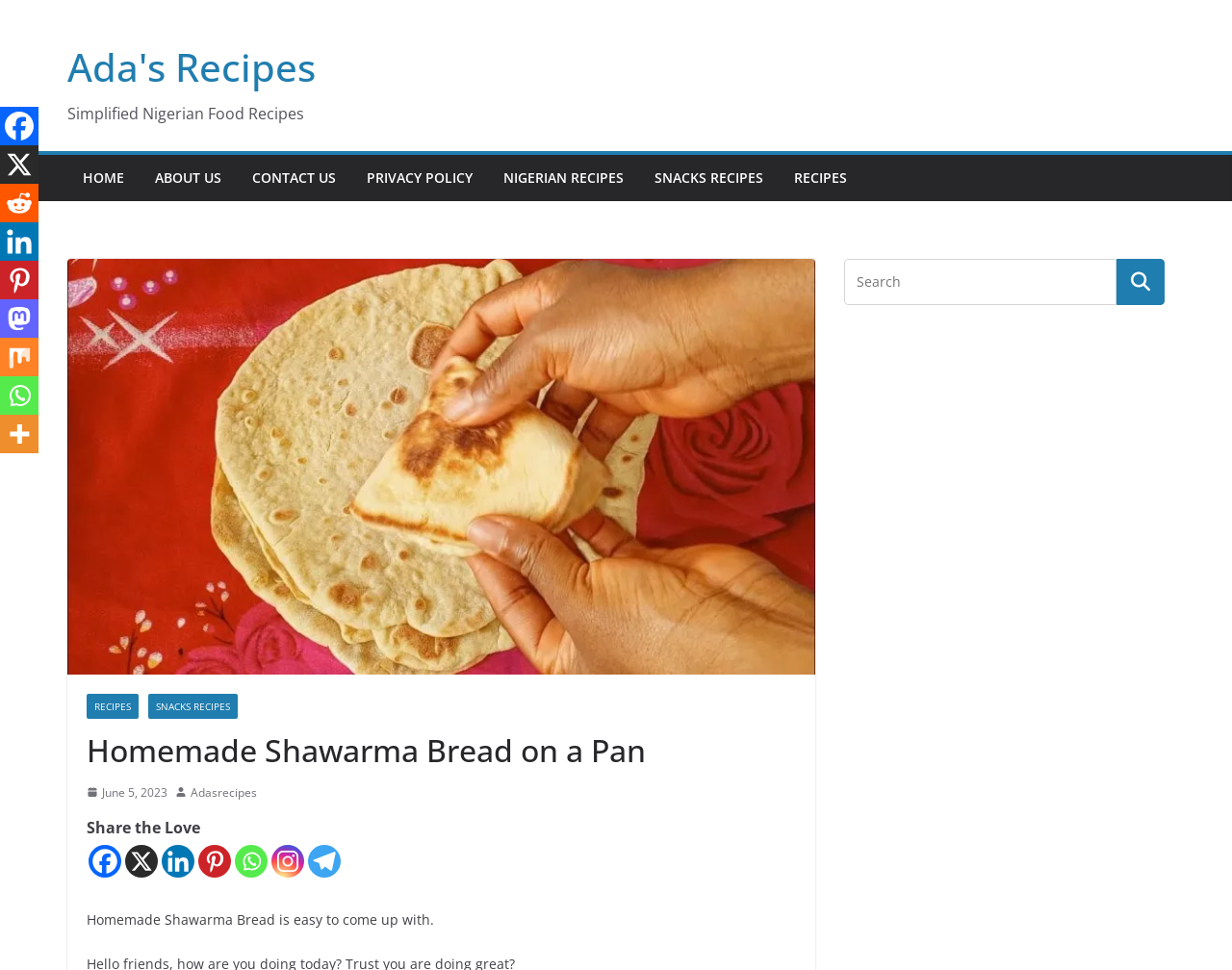Can you find the bounding box coordinates for the element that needs to be clicked to execute this instruction: "Visit the 'ABOUT US' page"? The coordinates should be given as four float numbers between 0 and 1, i.e., [left, top, right, bottom].

[0.126, 0.169, 0.18, 0.197]